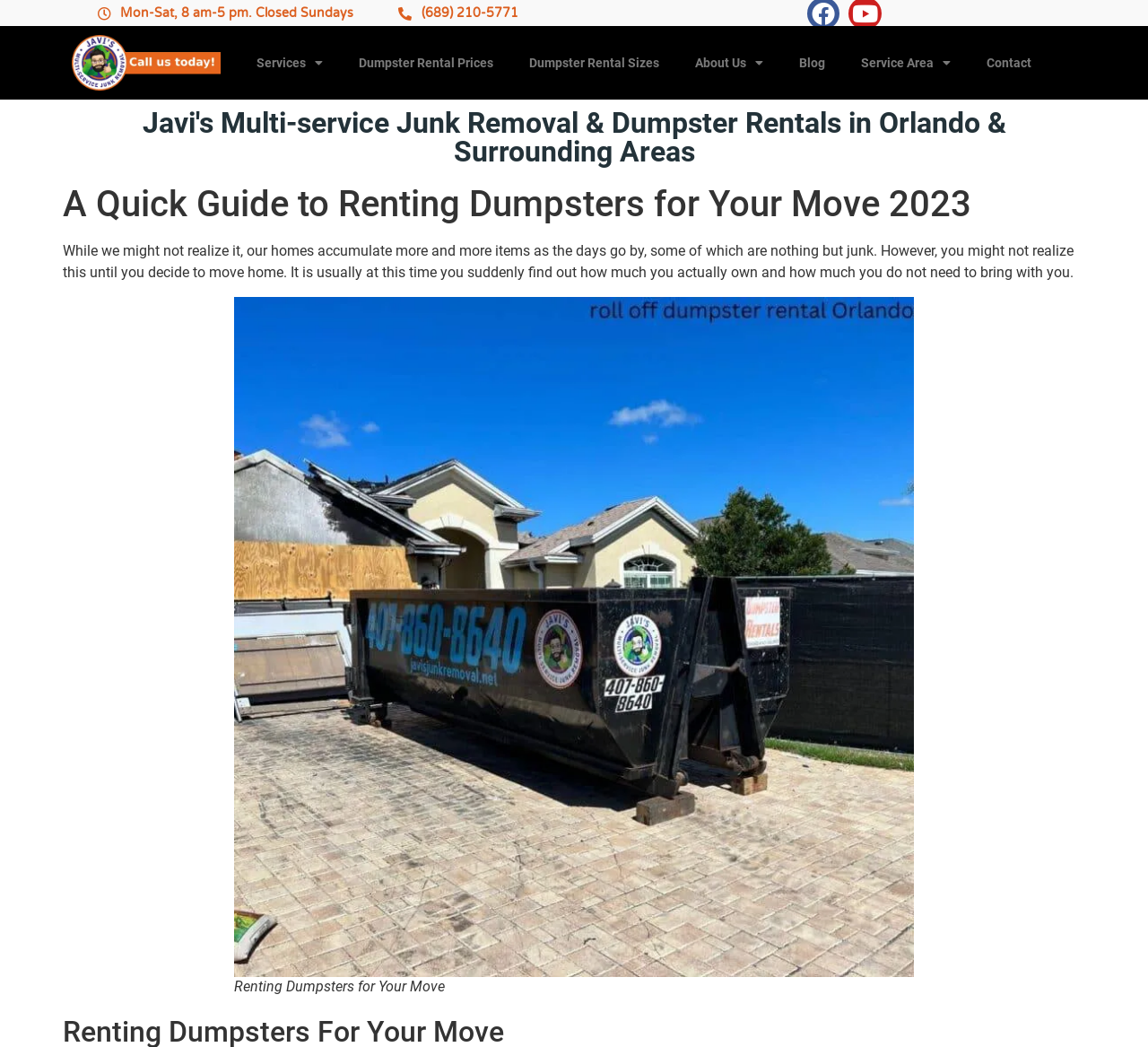What is the main topic of the webpage?
With the help of the image, please provide a detailed response to the question.

I analyzed the content of the webpage and found that the main topic is about renting dumpsters for moving purposes. The webpage provides a guide to renting dumpsters for moving, which suggests that the main purpose of the webpage is to educate customers on this topic.